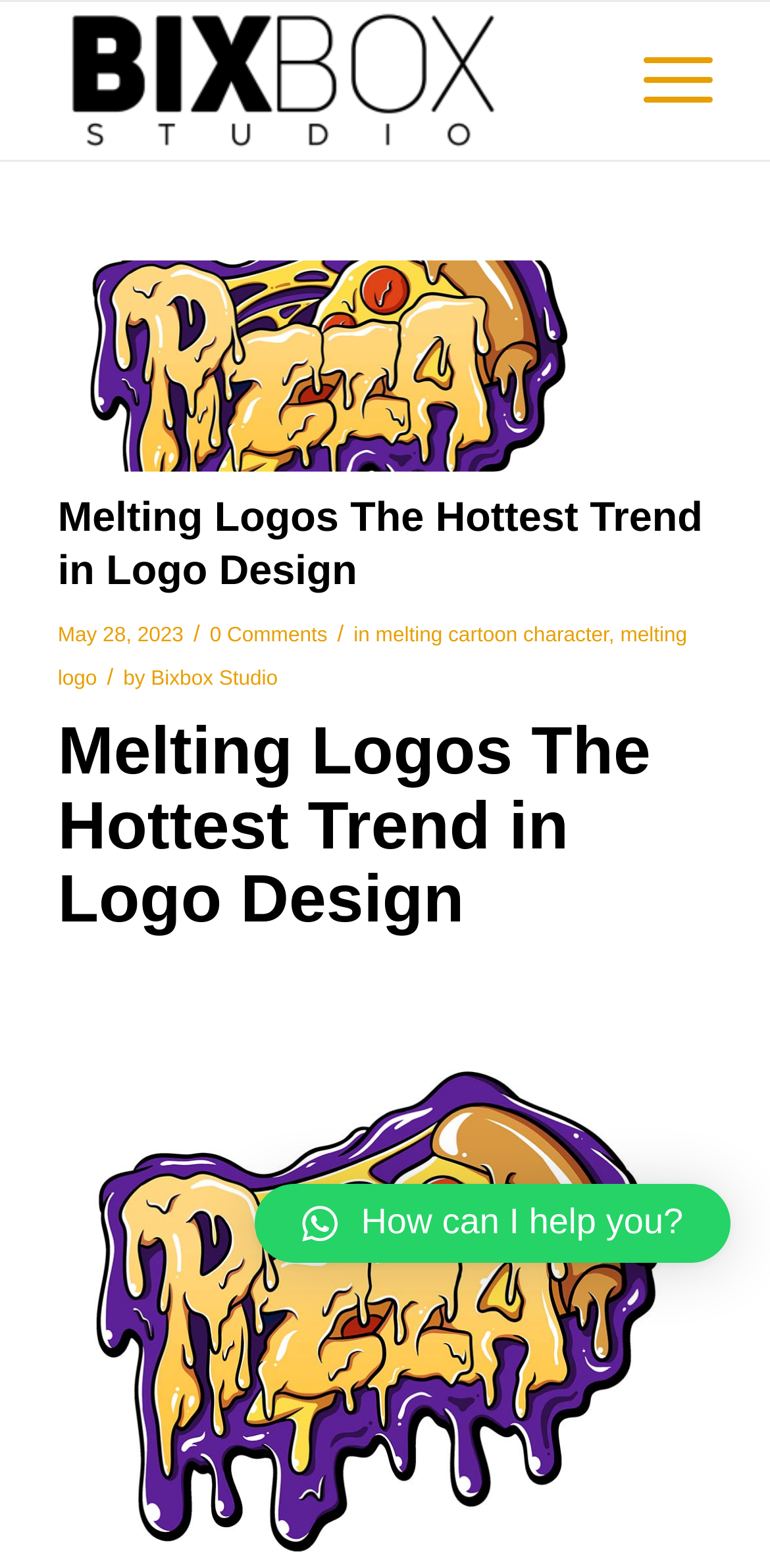Please specify the bounding box coordinates of the area that should be clicked to accomplish the following instruction: "go to Menu". The coordinates should consist of four float numbers between 0 and 1, i.e., [left, top, right, bottom].

[0.784, 0.001, 0.925, 0.102]